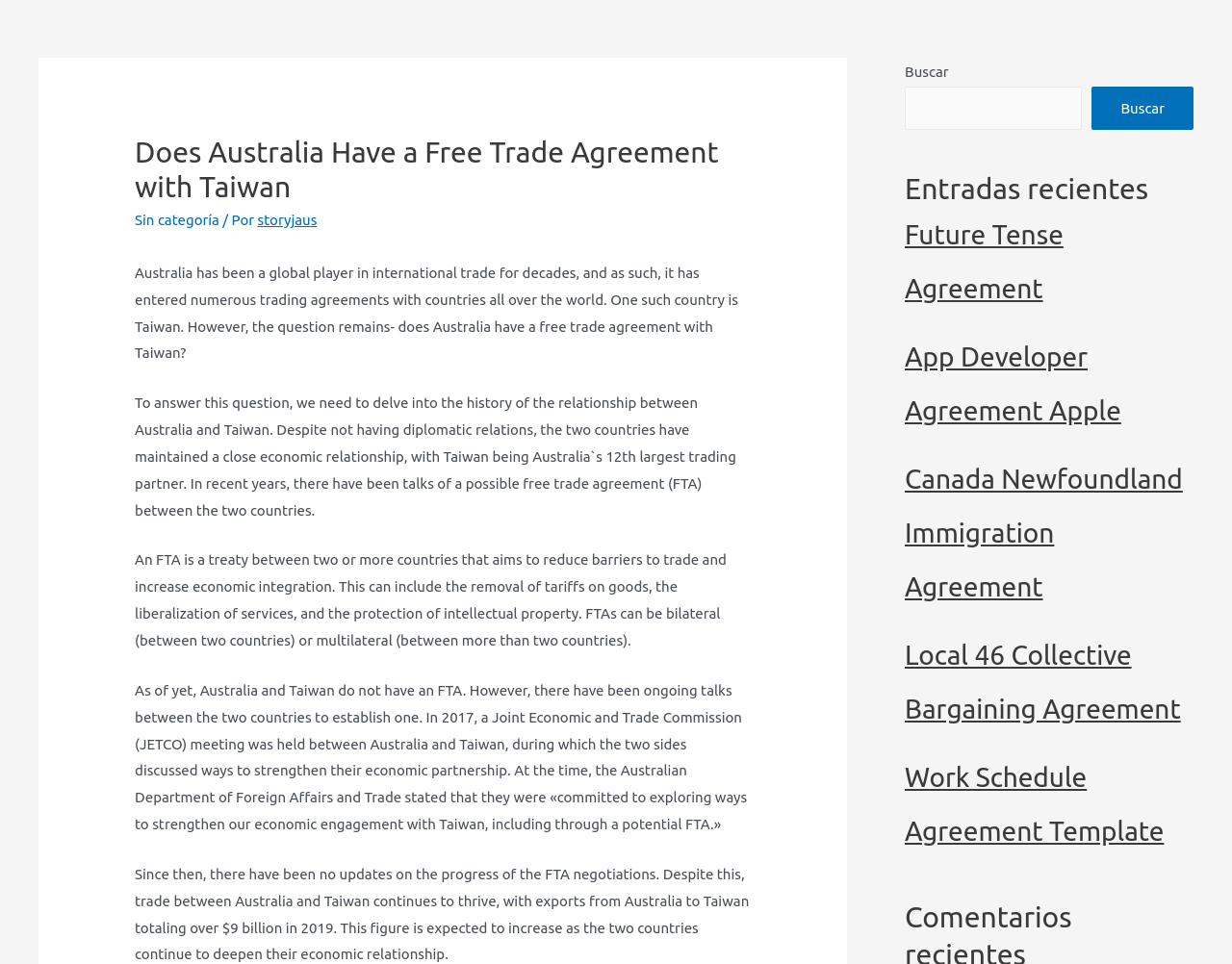What is the value of exports from Australia to Taiwan in 2019?
Refer to the image and provide a one-word or short phrase answer.

Over $9 billion